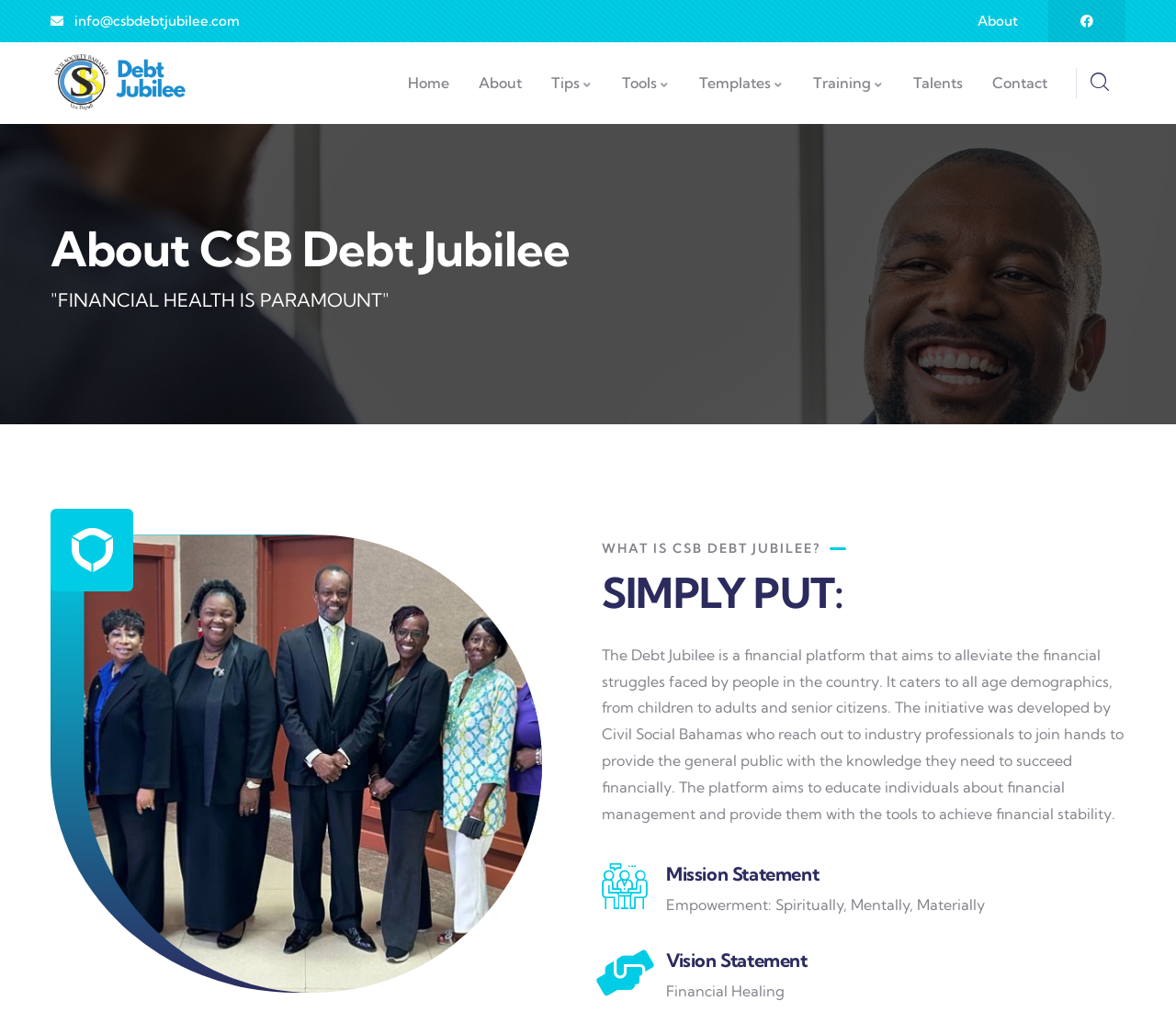Given the content of the image, can you provide a detailed answer to the question?
What is the vision statement of CSB Debt Jubilee?

I found the vision statement by looking at the heading 'Vision Statement' and the text that follows it, which states 'Financial Healing'.